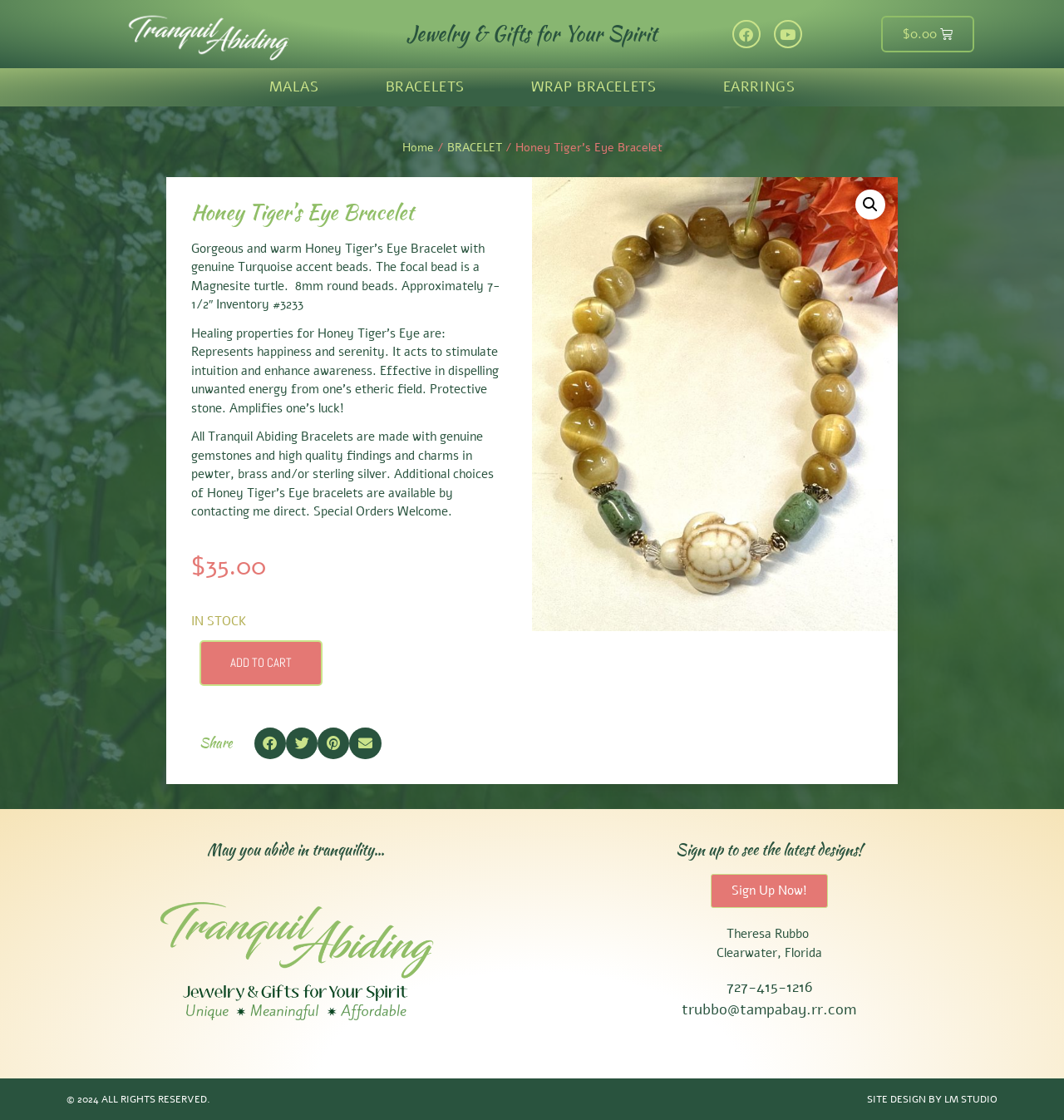Return the bounding box coordinates of the UI element that corresponds to this description: "Site Design by LM Studio". The coordinates must be given as four float numbers in the range of 0 and 1, [left, top, right, bottom].

[0.815, 0.975, 0.938, 0.987]